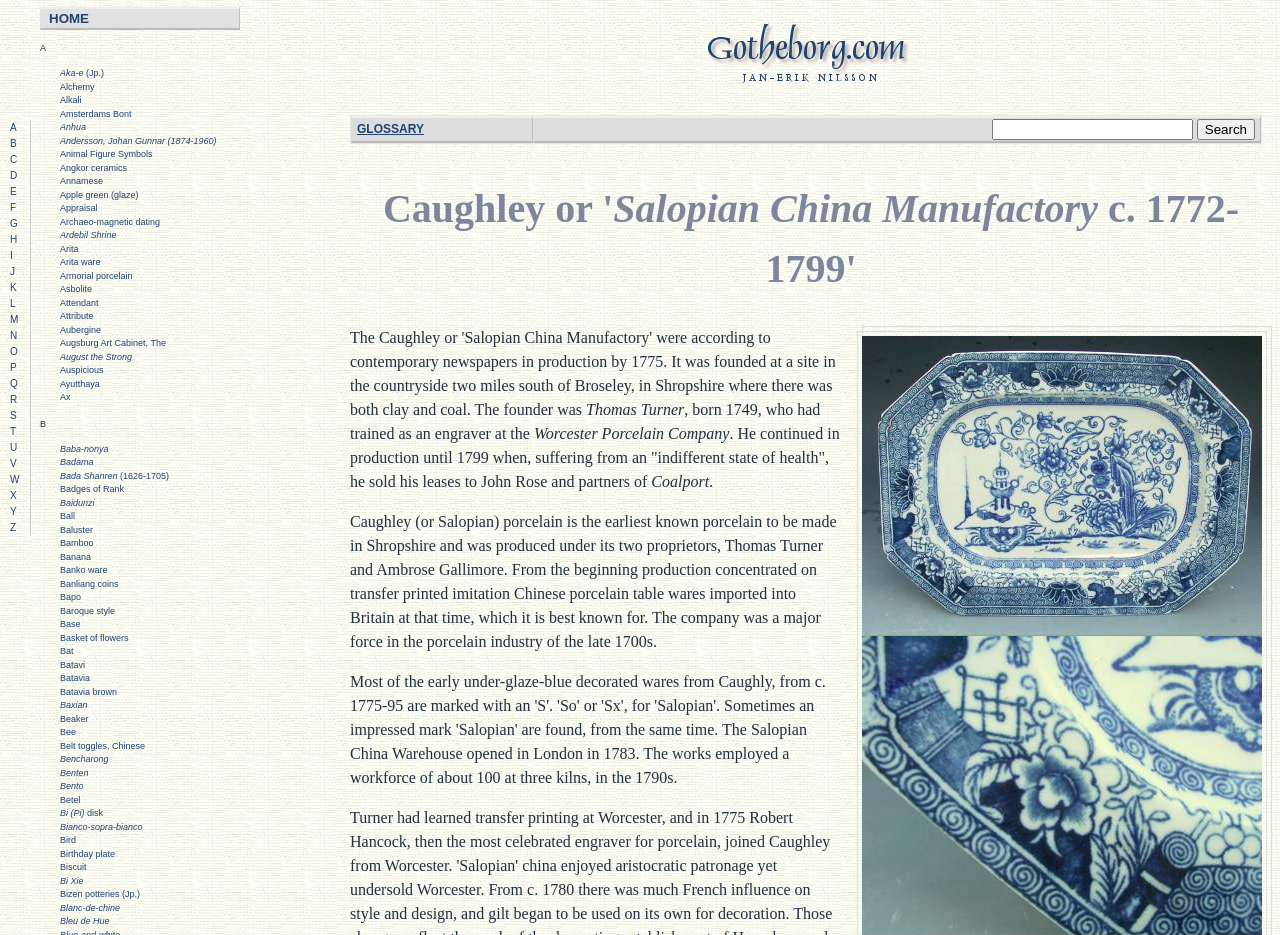Give an in-depth explanation of the webpage layout and content.

This webpage is a dictionary of antique Chinese and Japanese pottery and porcelain terms. At the top, there is a heading that reads "Antique Chinese and Japanese Porcelain collector's help and info page" with an image beside it. Below this, there is a table with two columns, one labeled "GLOSSARY" and the other labeled "Search". The "Search" column contains a textbox and a "Search" button.

The main content of the page is a glossary of terms related to antique Chinese and Japanese pottery and porcelain. The first term is "Caughley or 'Salopian China Manufactory c. 1772-1799'", which is described in a few paragraphs of text. The text explains that Caughley porcelain was produced in Shropshire and was known for its transfer printed imitation Chinese porcelain table wares.

Below this, there is a list of links to other terms in the glossary, arranged alphabetically. The list is quite long, with over 100 links to terms such as "Aka-e (Jp.)", "Alchemy", "Animal Figure Symbols", and "Bizen potteries (Jp.)". Each link is positioned to the right of the previous one, with a small gap in between.

At the top left of the page, there are two links: "HOME" and "GLOSSARY: Caughley Porcelain Factory". The "HOME" link is positioned near the top left corner of the page, while the "GLOSSARY: Caughley Porcelain Factory" link is positioned below the heading "Antique Chinese and Japanese Porcelain collector's help and info page".